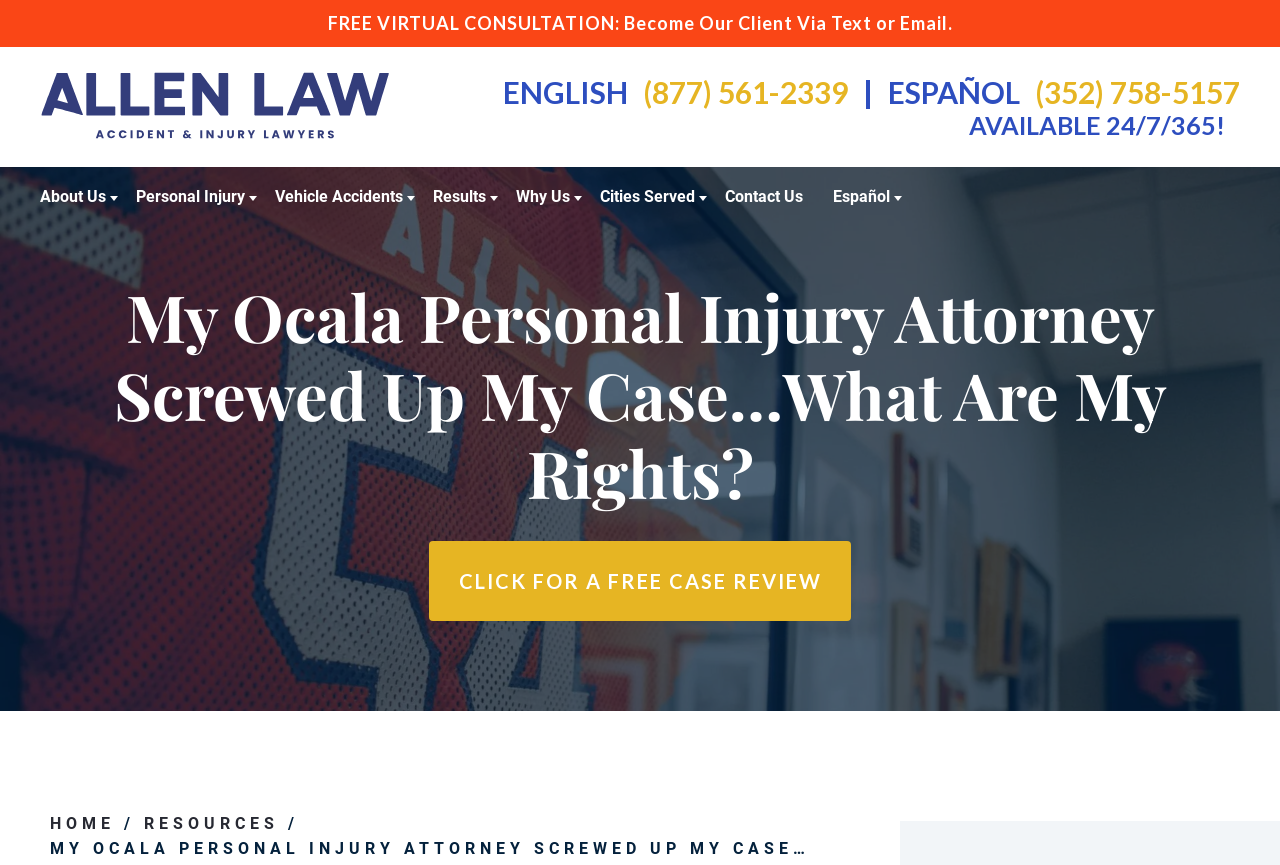Pinpoint the bounding box coordinates of the clickable element needed to complete the instruction: "Call the law firm at (877) 561-2339". The coordinates should be provided as four float numbers between 0 and 1: [left, top, right, bottom].

[0.502, 0.086, 0.694, 0.127]